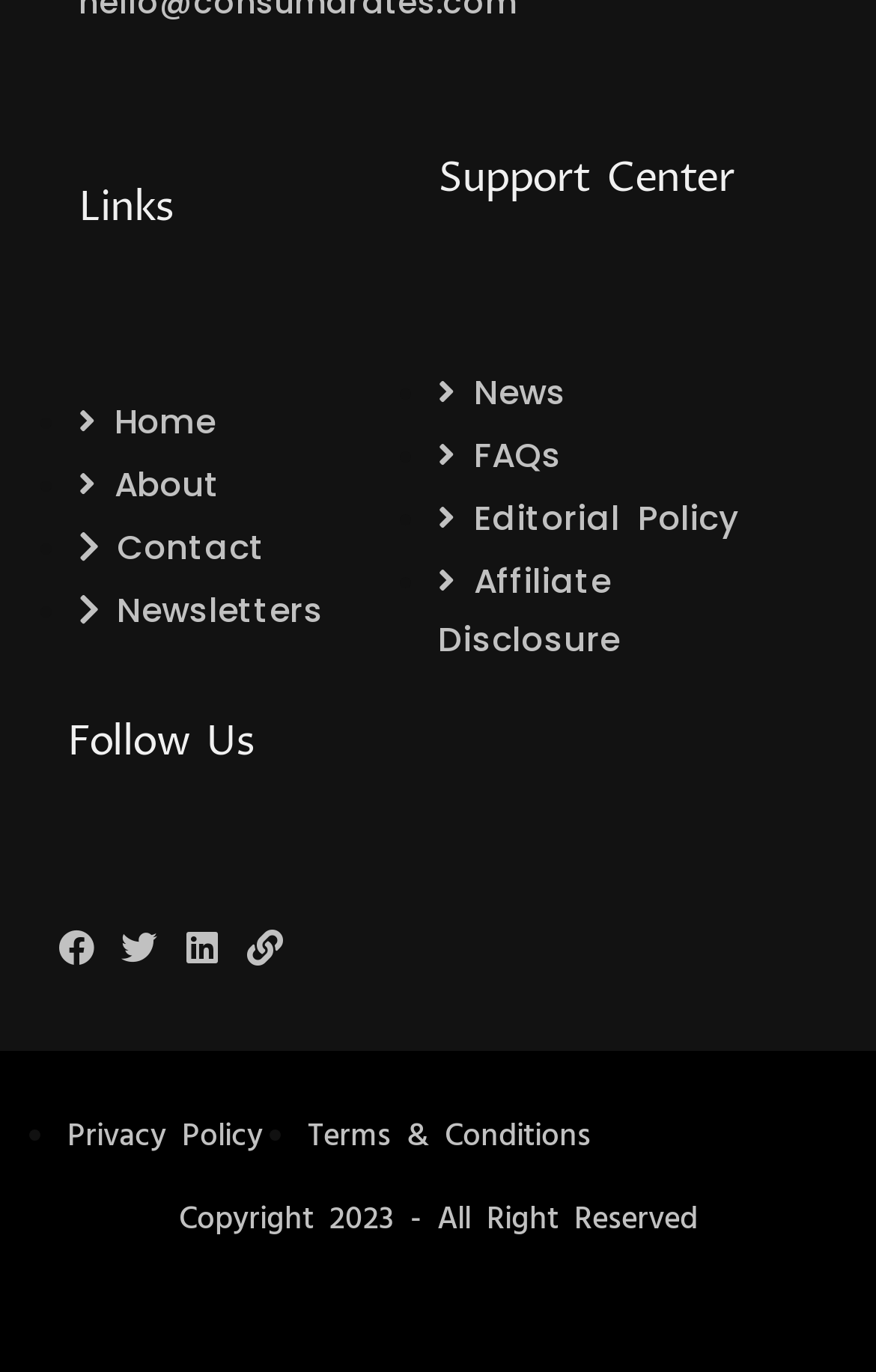Pinpoint the bounding box coordinates for the area that should be clicked to perform the following instruction: "follow on facebook".

[0.067, 0.678, 0.108, 0.705]